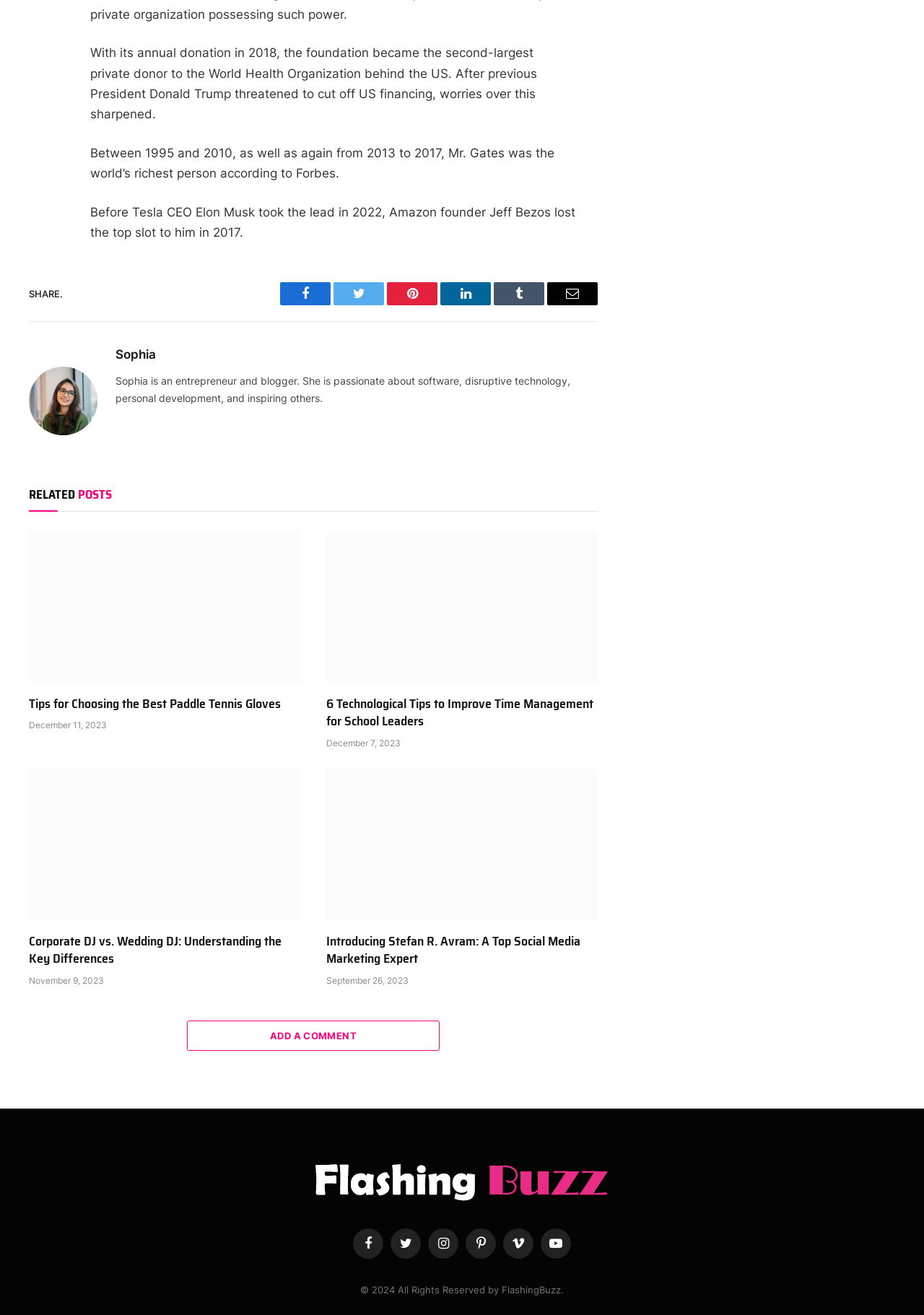Determine the bounding box coordinates of the clickable region to follow the instruction: "Read the article 'Paddle Tennis Gloves'".

[0.031, 0.403, 0.325, 0.52]